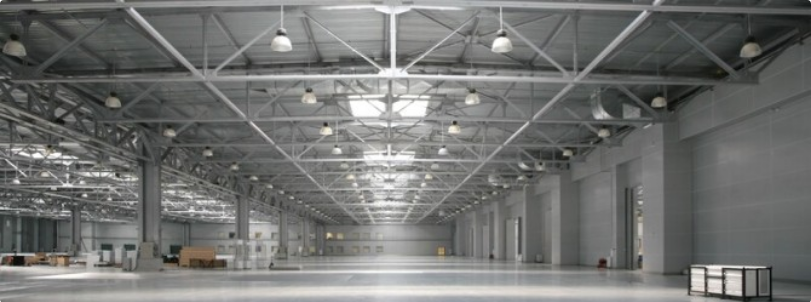Create a detailed narrative that captures the essence of the image.

The image showcases a spacious, modern interior of an industrial warehouse. The high ceiling, supported by a network of steel beams, is adorned with bright overhead lighting, providing ample illumination throughout the vast space. The polished concrete floor extends seamlessly, reflecting the lights above and emphasizing the warehouse's openness. To the left, there are stacks of boxes, hinting at ongoing operations, while the right side features a simple storage area with a few pallets. This sleek, organized environment is indicative of South Florida’s industrial market, which, despite recent fluctuations, continues to attract investor interest as detailed in accompanying articles about the region’s real estate activity.